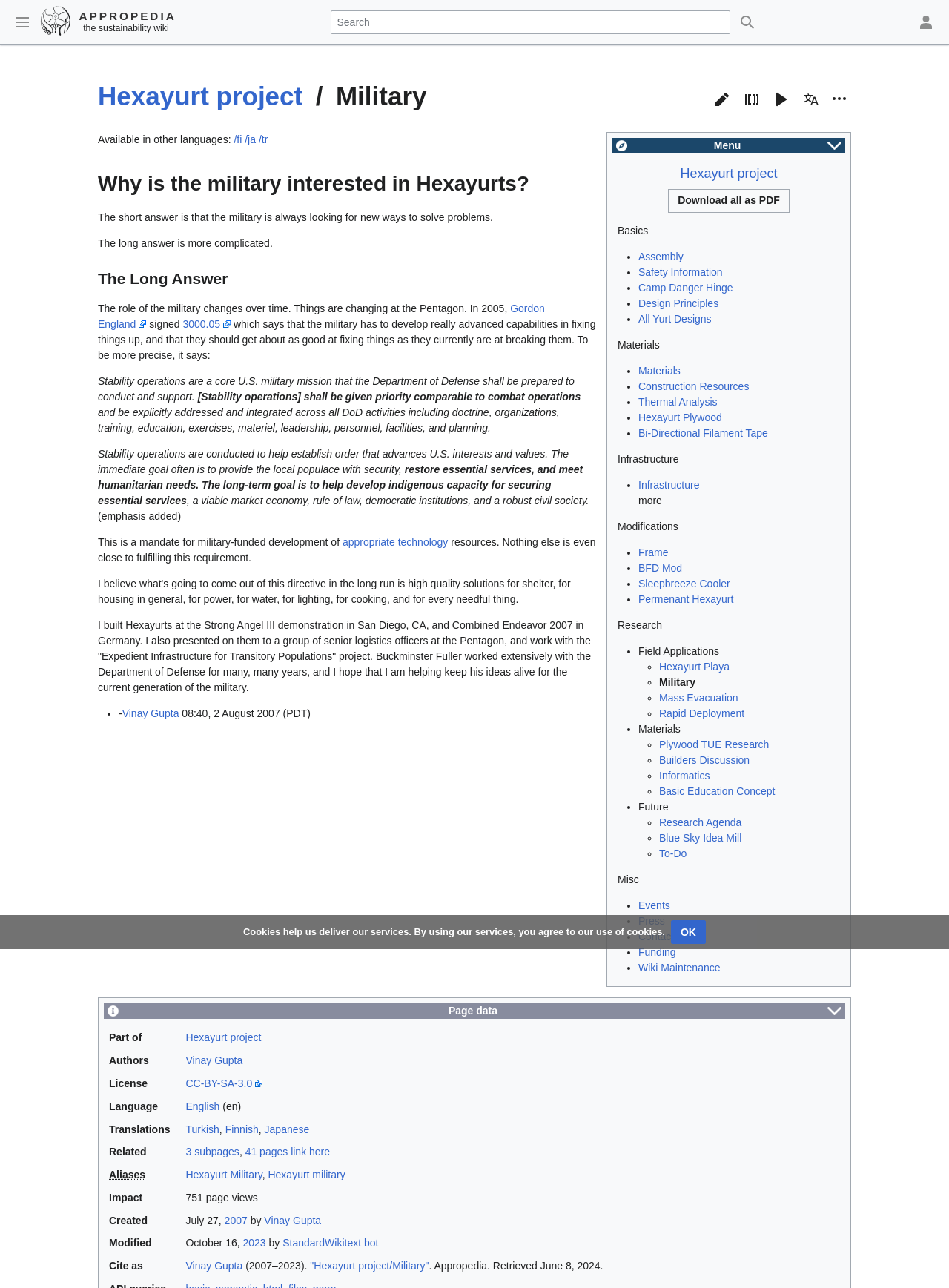Highlight the bounding box coordinates of the element you need to click to perform the following instruction: "Translate the page."

[0.842, 0.068, 0.867, 0.086]